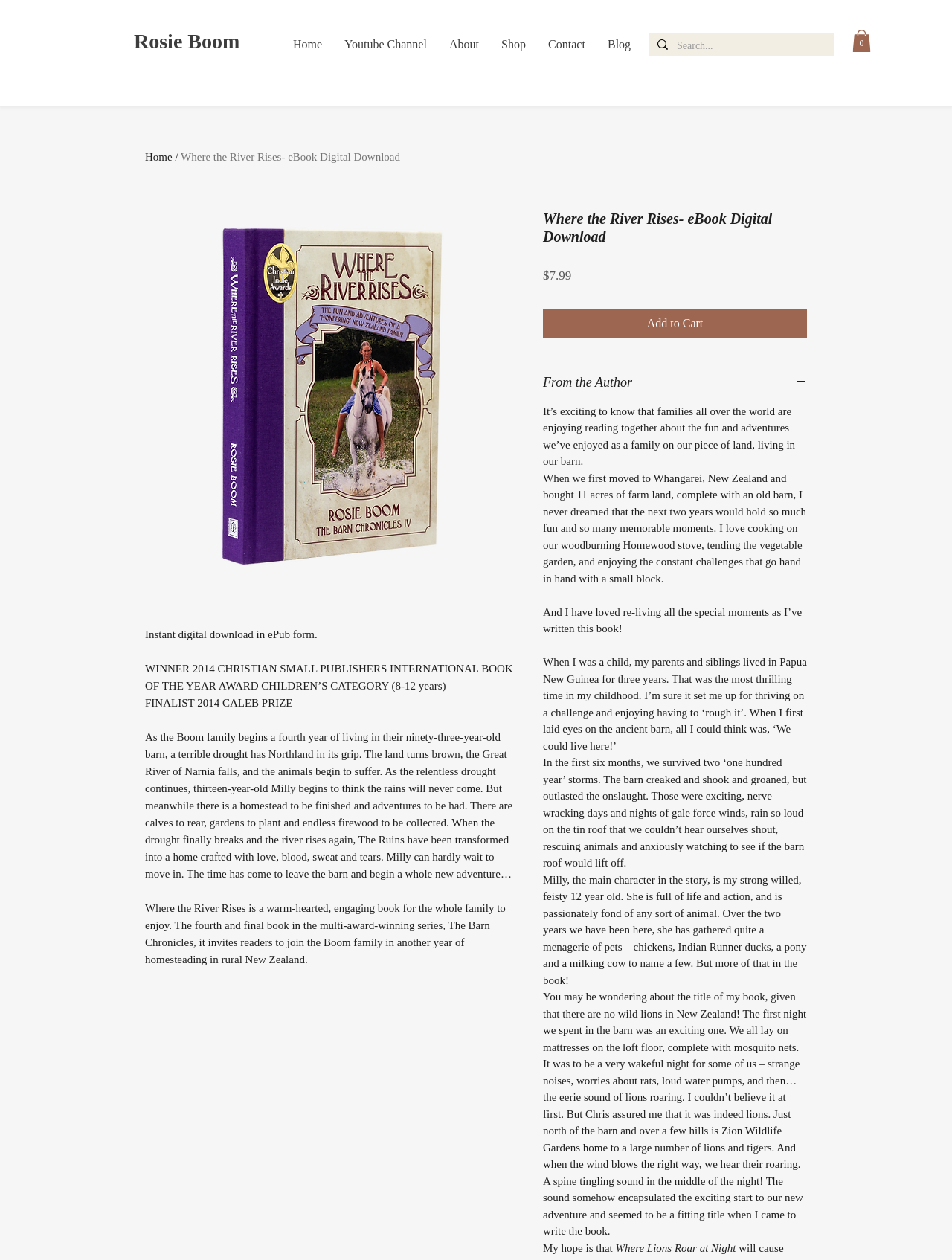Given the element description: "Blog", predict the bounding box coordinates of this UI element. The coordinates must be four float numbers between 0 and 1, given as [left, top, right, bottom].

[0.627, 0.028, 0.674, 0.043]